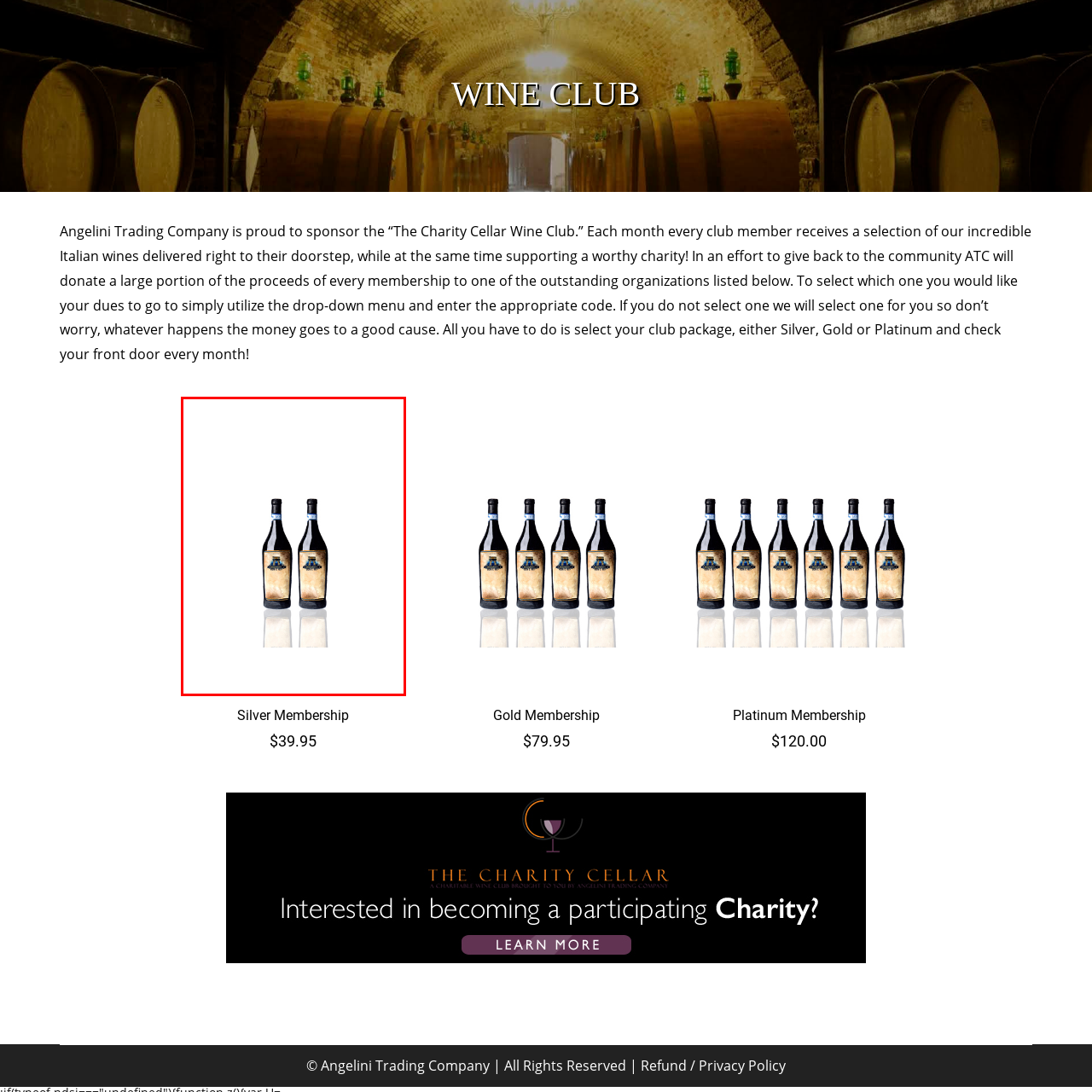View the portion of the image within the red bounding box and answer this question using a single word or phrase:
What is the purpose of the Wine Club membership?

charitable causes